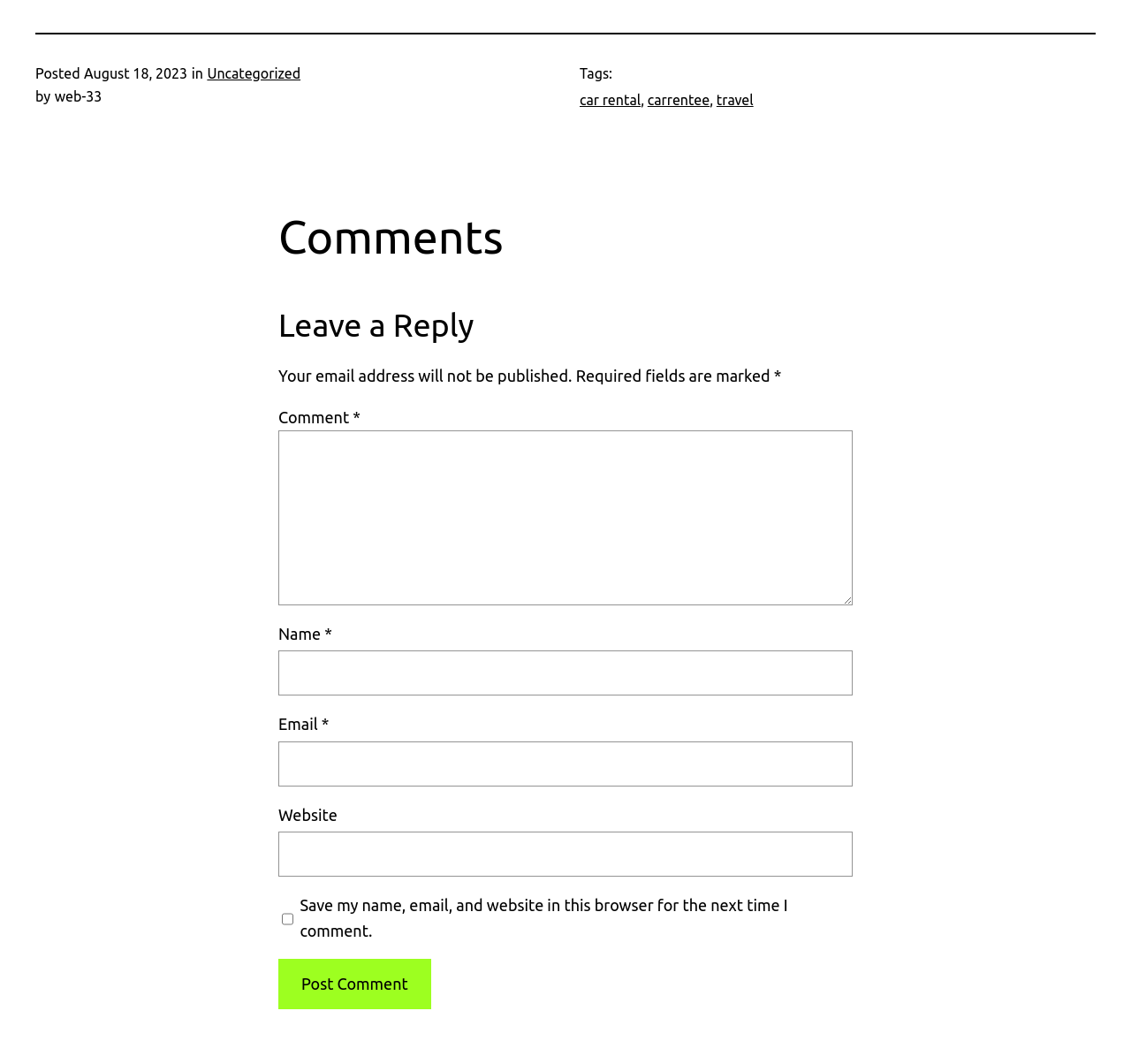Locate the bounding box coordinates of the area you need to click to fulfill this instruction: 'Type your comment in the 'Comment' field'. The coordinates must be in the form of four float numbers ranging from 0 to 1: [left, top, right, bottom].

[0.246, 0.404, 0.754, 0.569]